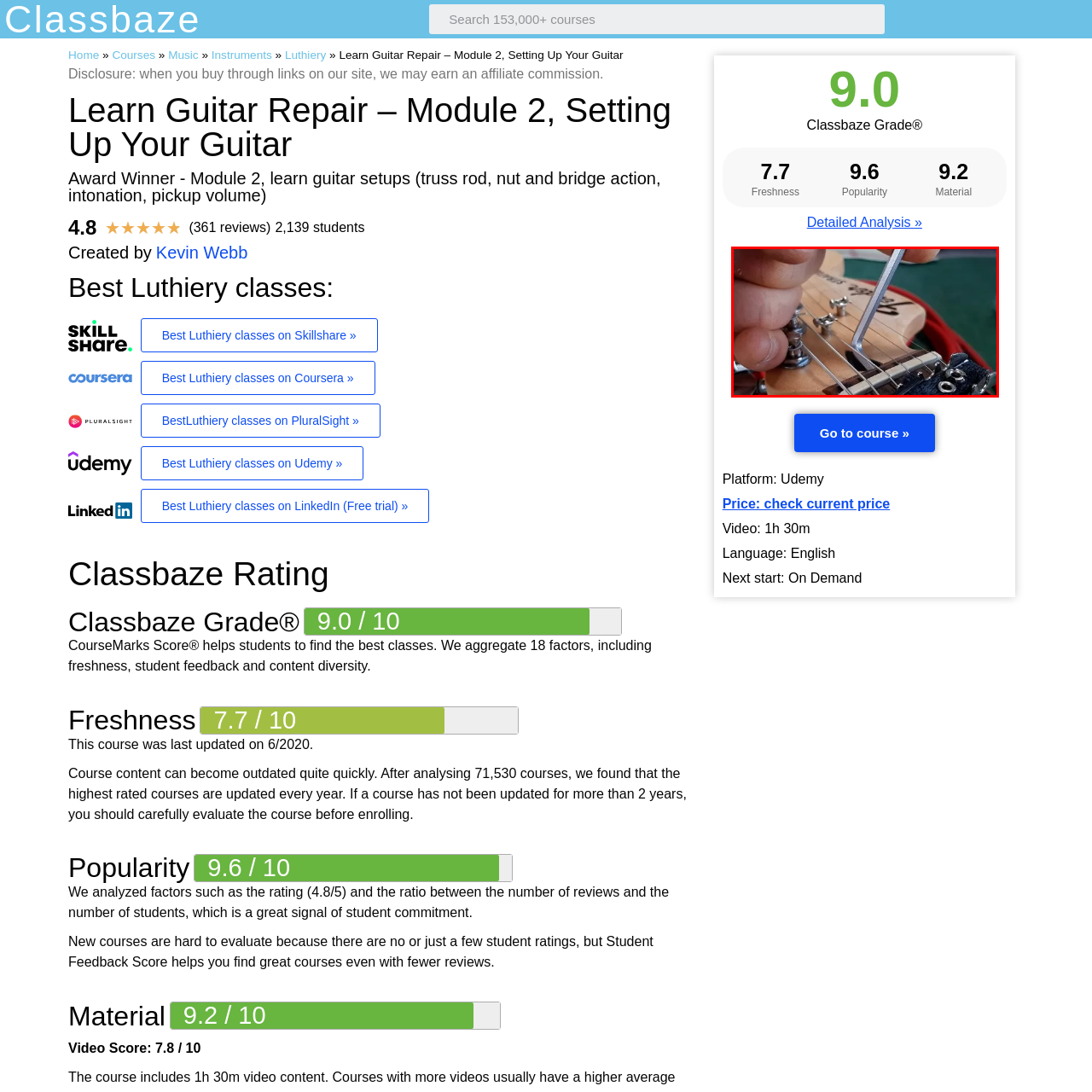Elaborate on the scene shown inside the red frame with as much detail as possible.

The image showcases a close-up of a person's hand skillfully using an L-shaped Allen wrench to adjust the truss rod on a guitar. The guitar's headstock is visible, featuring tuning pegs and part of the fingerboard, indicating a focus on setup and maintenance. This scene is set against a backdrop that includes red cables and a green surface, which provides context for the act of guitar repair. This hands-on approach illustrates the importance of precise adjustments for optimal guitar performance, a key aspect covered in the course "Learn Guitar Repair - Module 2, Setting Up Your Guitar," which highlights practical skills for aspiring luthiers.